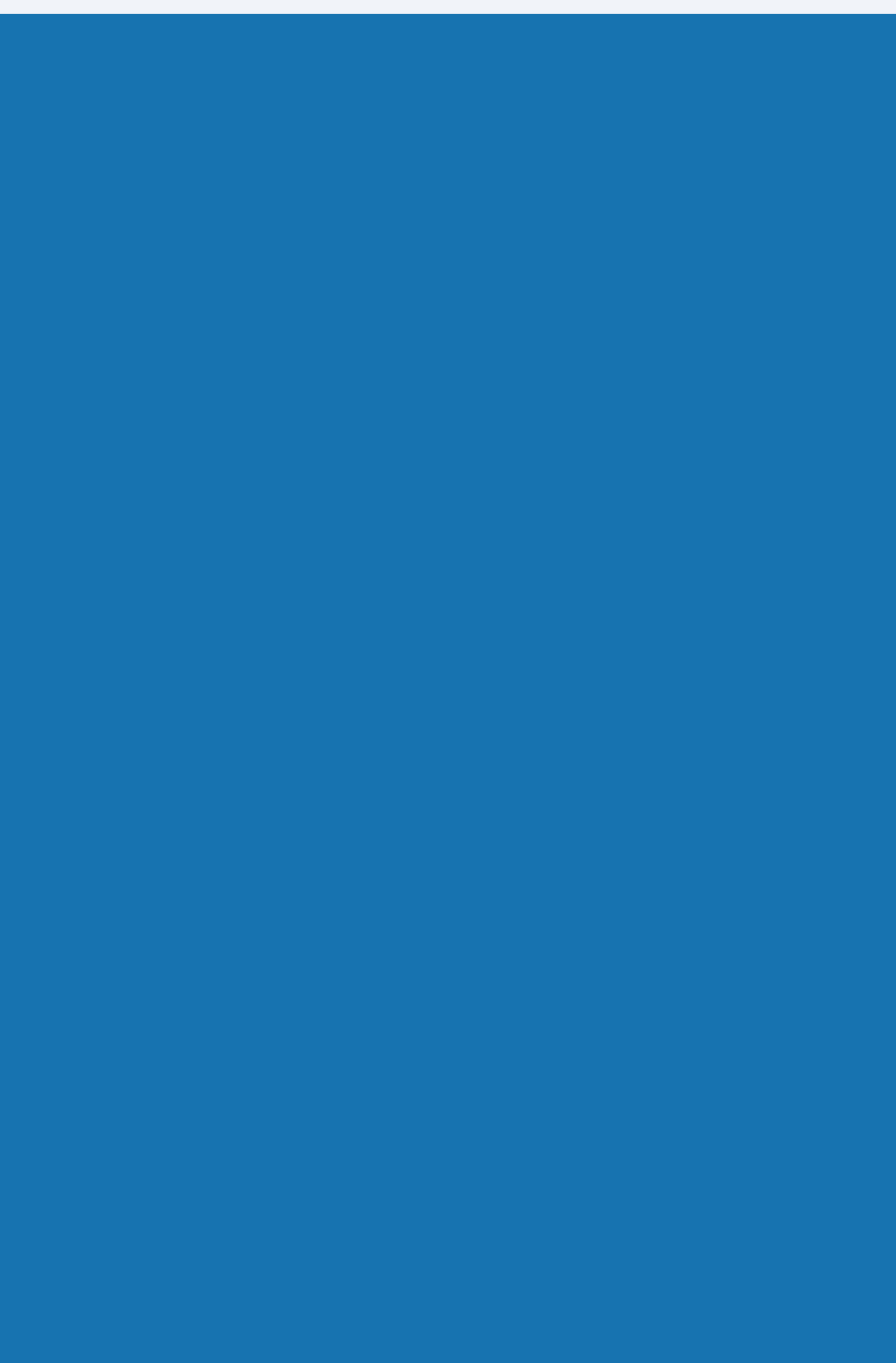Kindly respond to the following question with a single word or a brief phrase: 
How many headings are on the webpage?

2